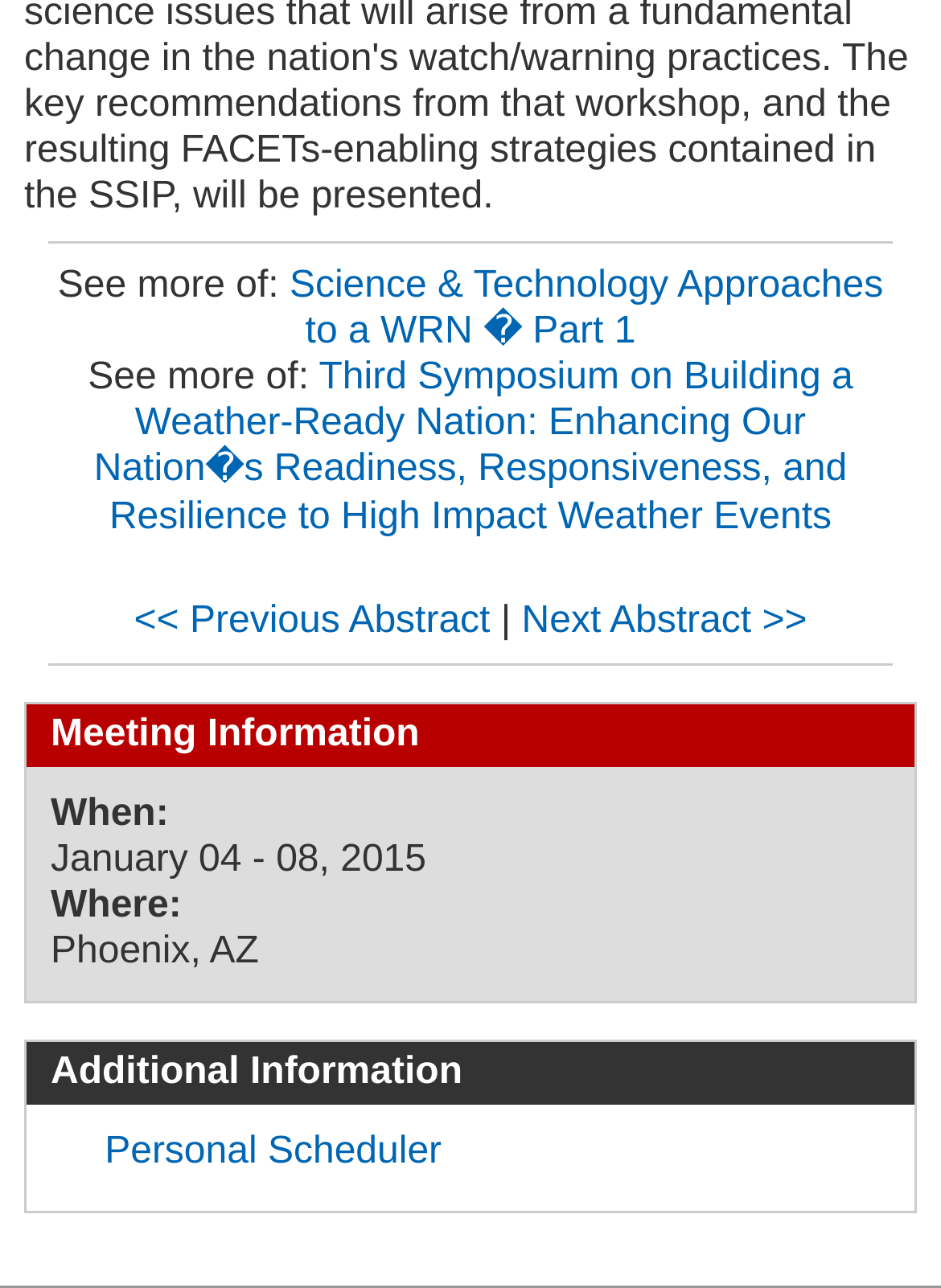Bounding box coordinates should be in the format (top-left x, top-left y, bottom-right x, bottom-right y) and all values should be floating point numbers between 0 and 1. Determine the bounding box coordinate for the UI element described as: Personal Scheduler

[0.111, 0.876, 0.469, 0.908]